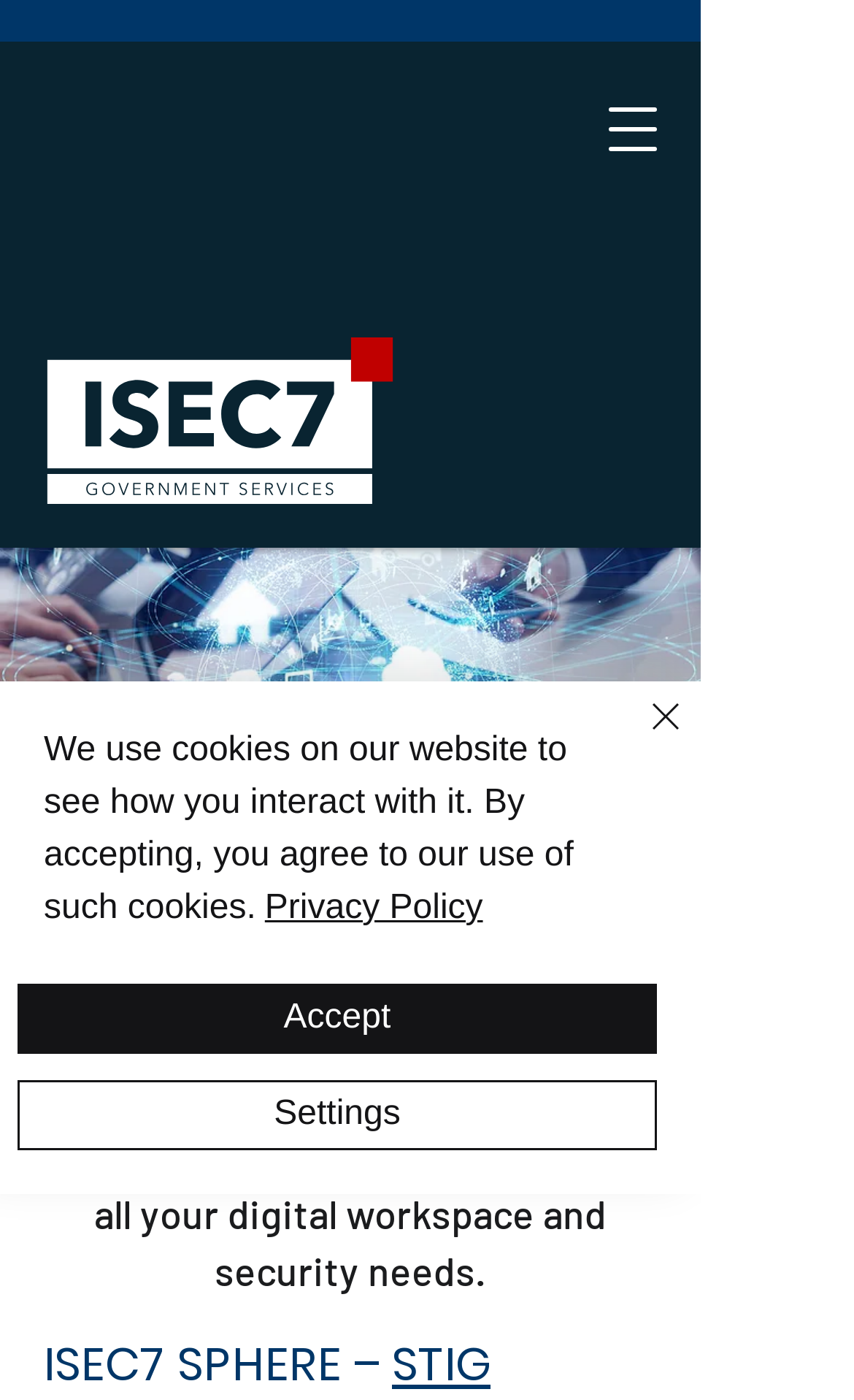Use a single word or phrase to answer the question: 
What is the name of the platform?

ISEC7 SPHERE